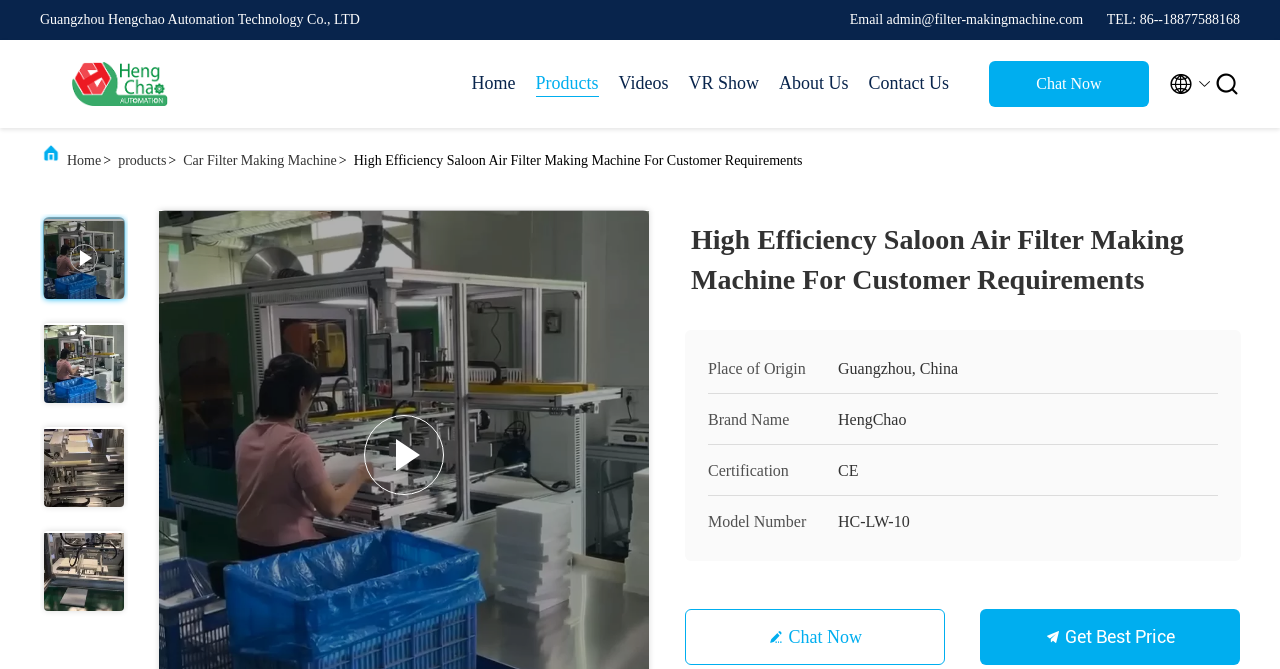Please give a one-word or short phrase response to the following question: 
What is the certification of the air filter making machine?

CE